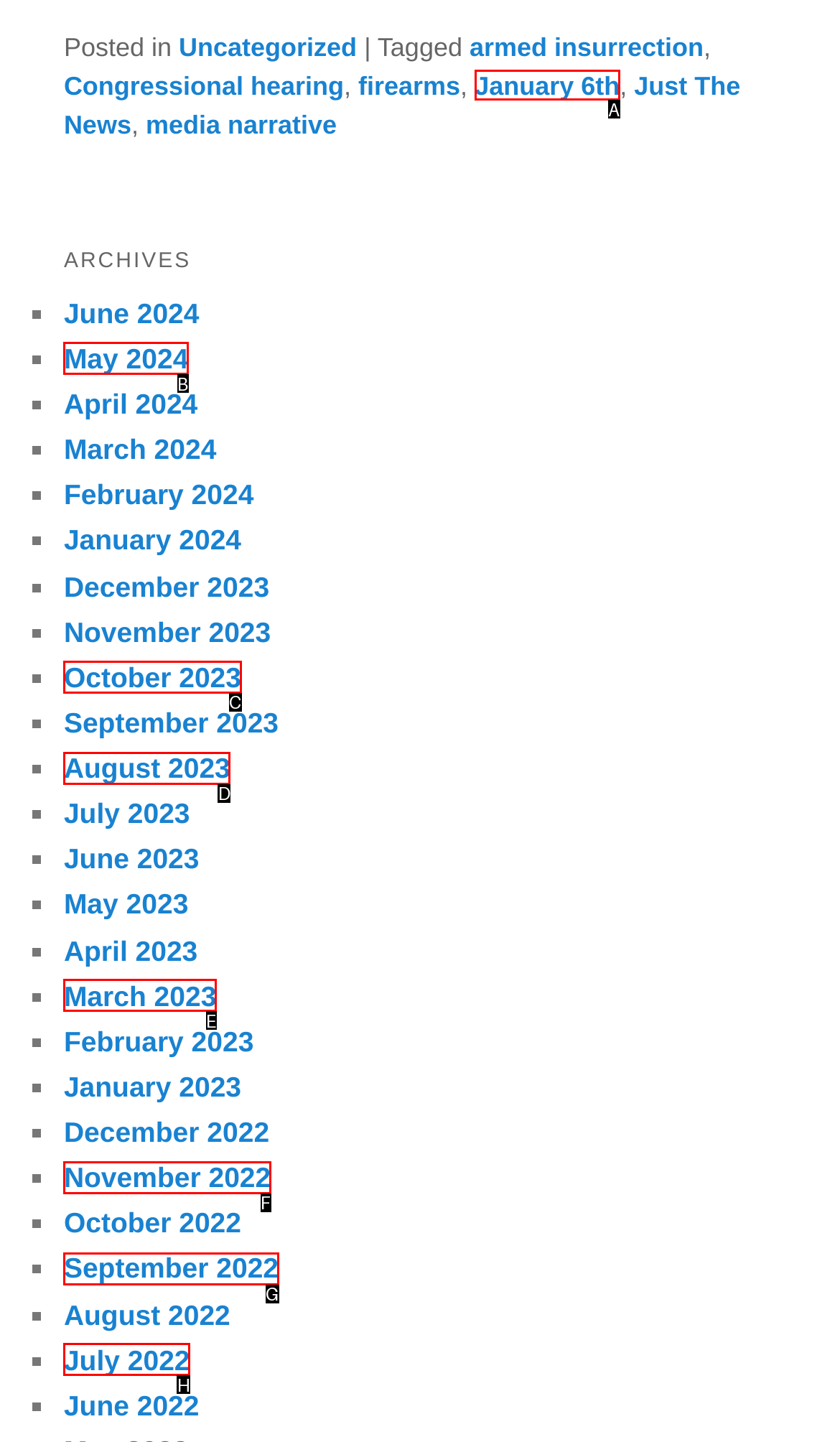Identify the UI element that best fits the description: July 2022
Respond with the letter representing the correct option.

H